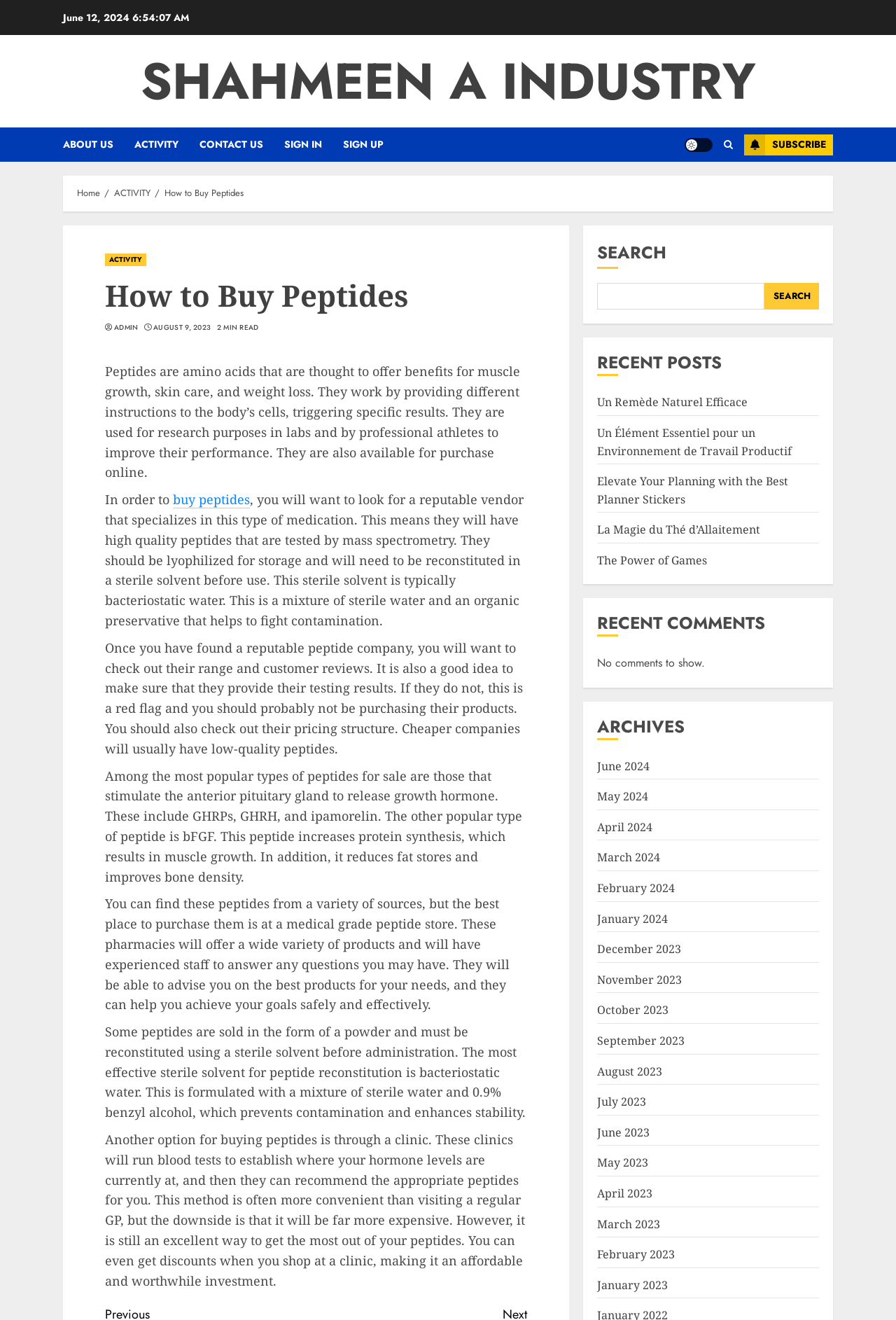Please answer the following question using a single word or phrase: What is the recommended solvent for peptide reconstitution?

bacteriostatic water